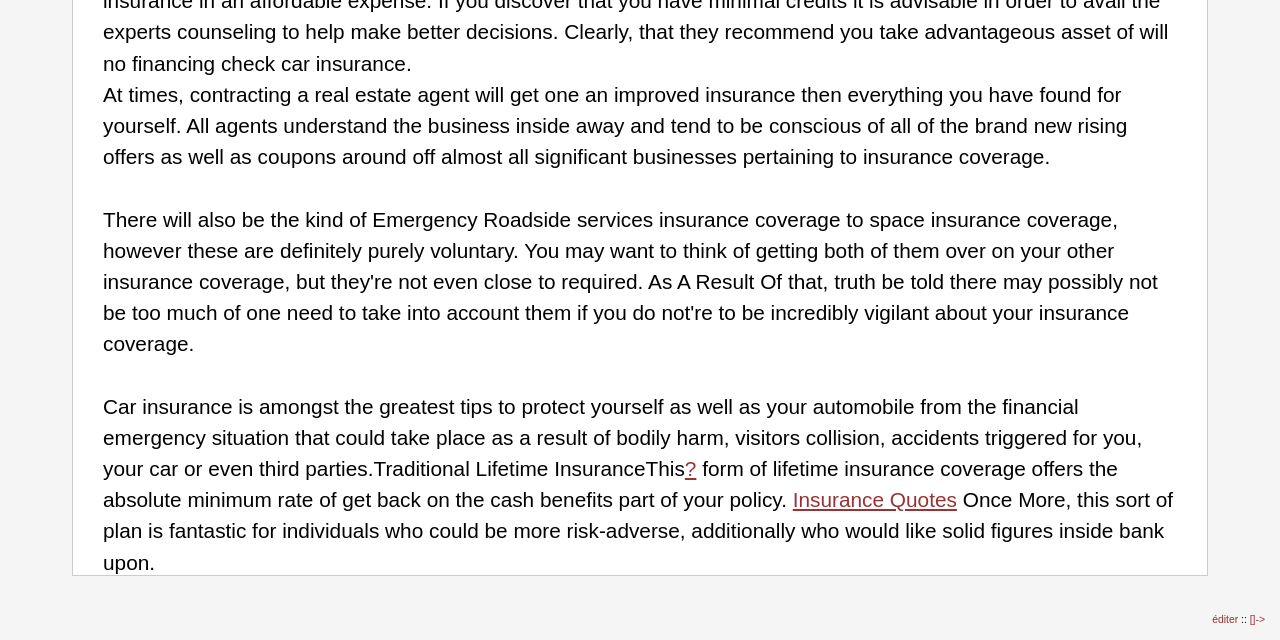Identify the bounding box of the HTML element described here: "Insurance Quotes". Provide the coordinates as four float numbers between 0 and 1: [left, top, right, bottom].

[0.619, 0.763, 0.748, 0.799]